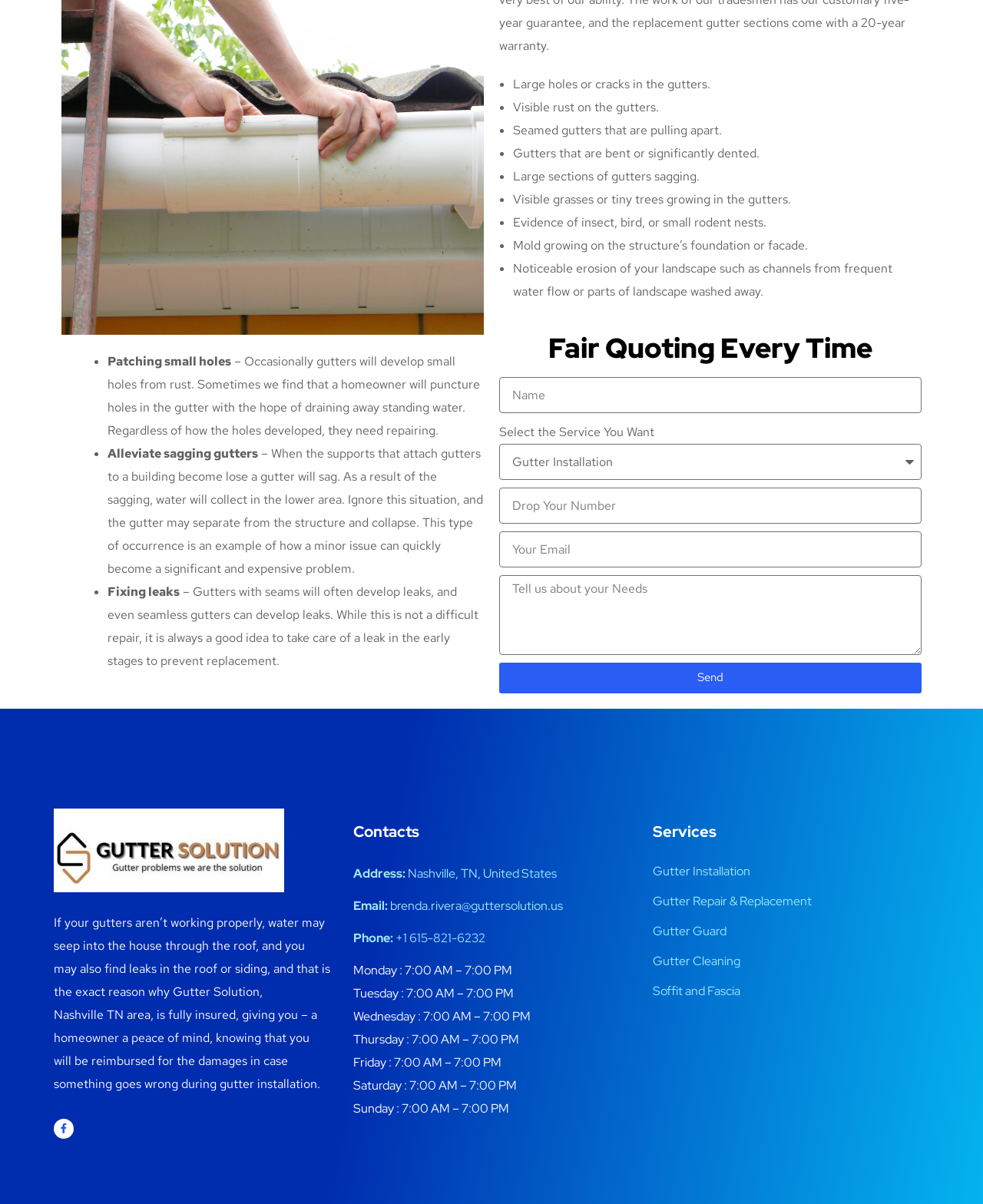Find the bounding box coordinates for the area that must be clicked to perform this action: "Check the contacts".

[0.359, 0.684, 0.641, 0.697]